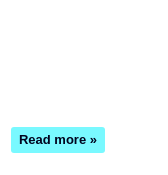What type of insurance is related to the call-to-action button?
Answer the question with a single word or phrase, referring to the image.

Life/Annuity Insurance Underwriting